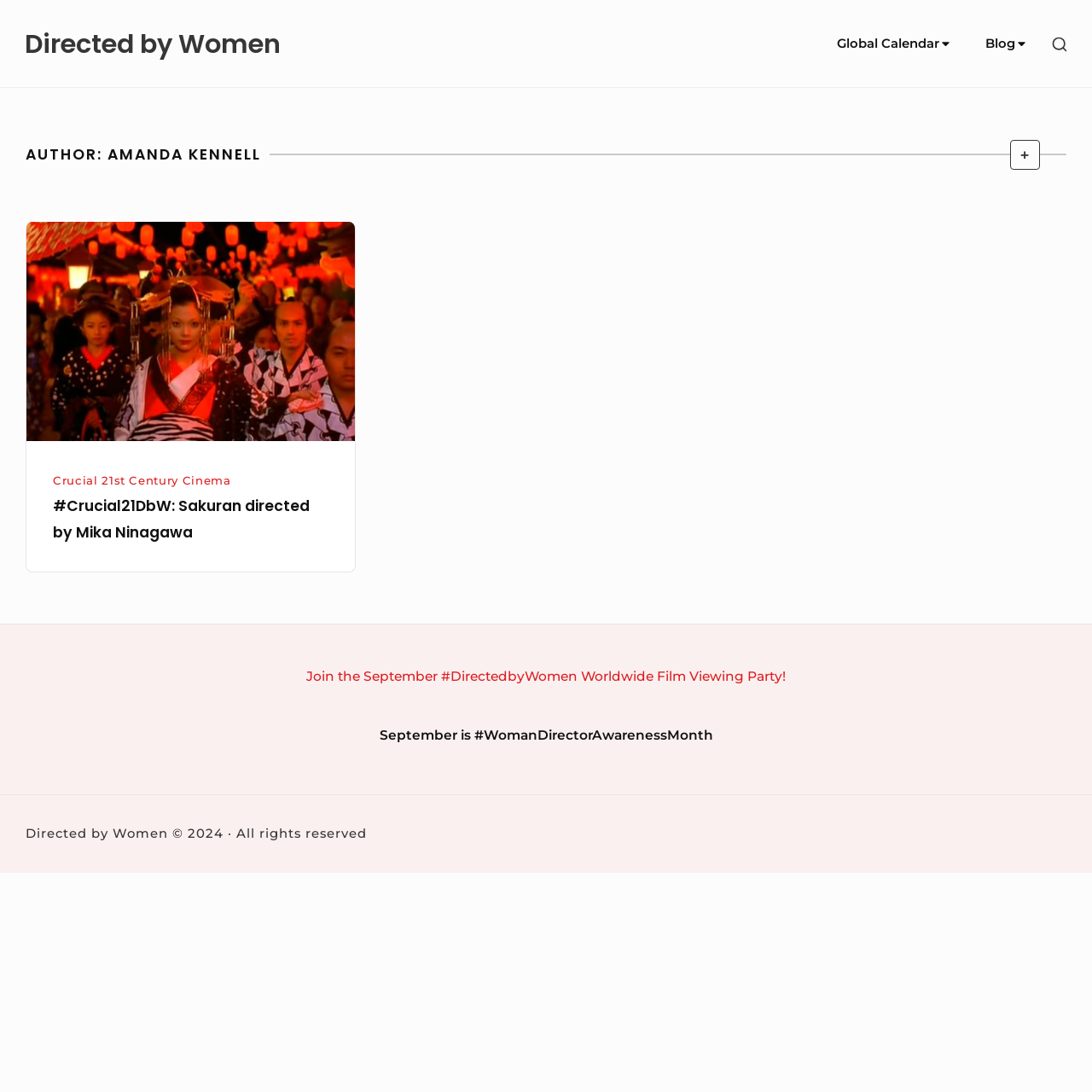Please determine the bounding box coordinates of the element's region to click in order to carry out the following instruction: "Learn about Virgin Coconut Disc Oil Separator". The coordinates should be four float numbers between 0 and 1, i.e., [left, top, right, bottom].

None